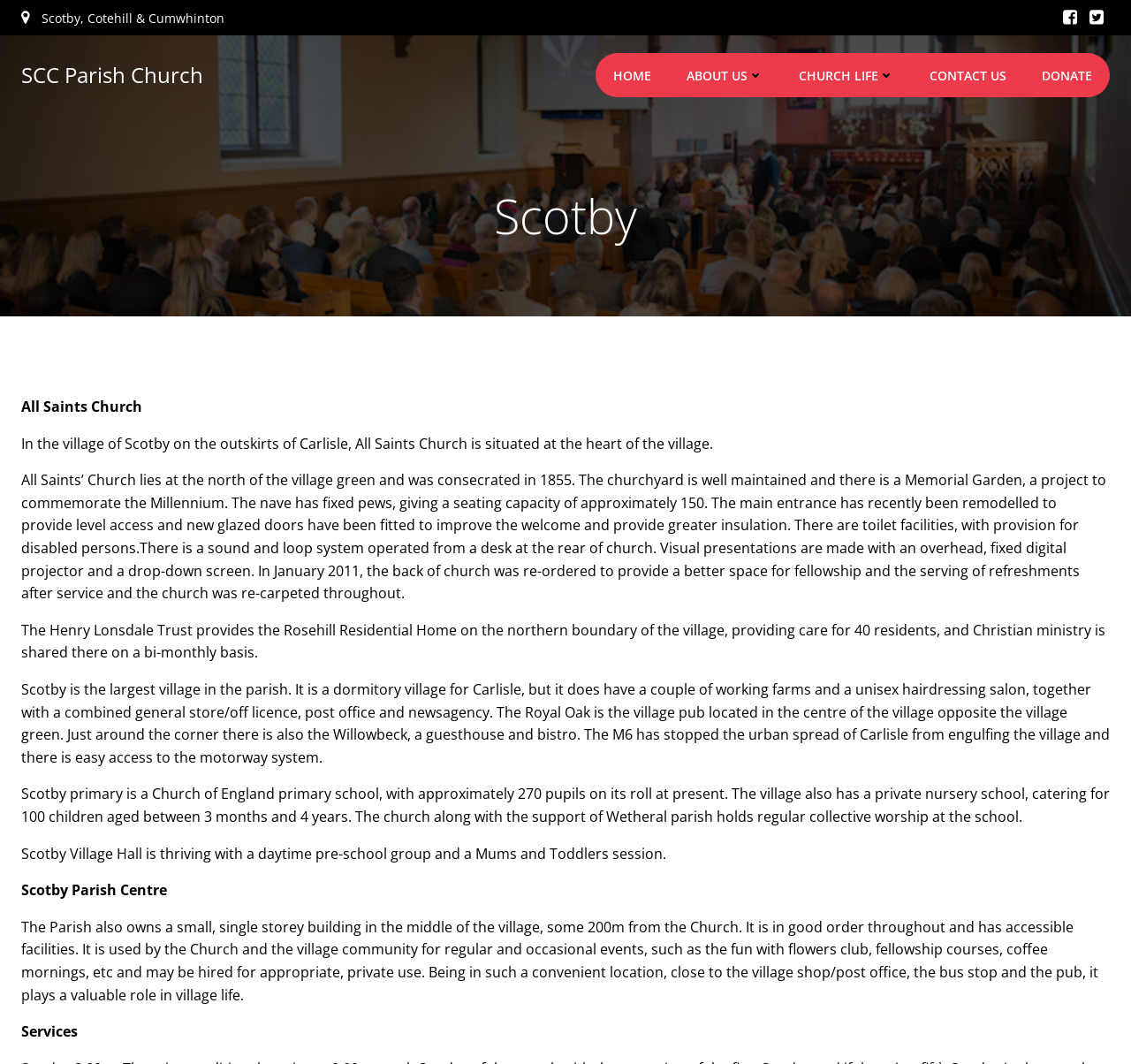Determine the bounding box coordinates for the UI element with the following description: "SCC Parish Church". The coordinates should be four float numbers between 0 and 1, represented as [left, top, right, bottom].

[0.019, 0.056, 0.18, 0.086]